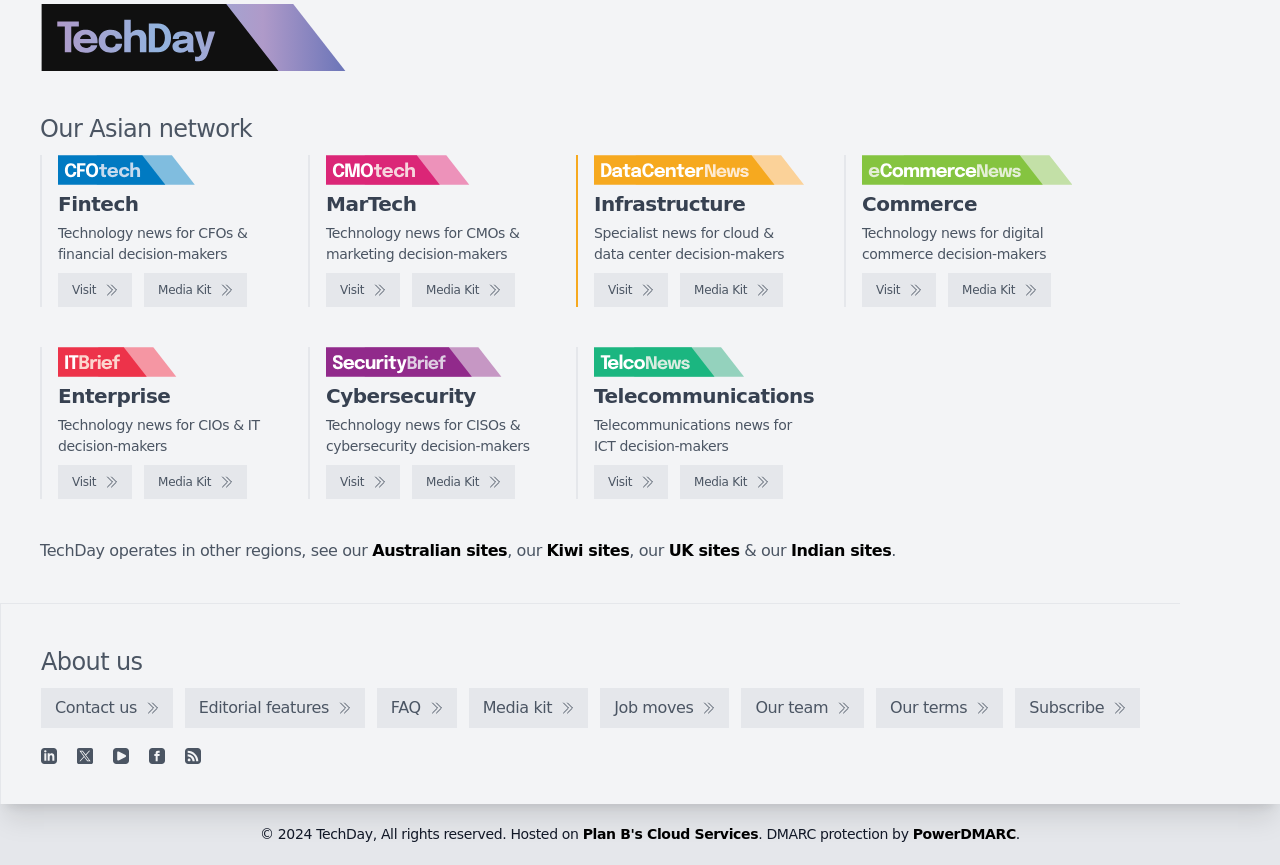Pinpoint the bounding box coordinates of the clickable element to carry out the following instruction: "Go to IT Brief."

[0.045, 0.538, 0.103, 0.577]